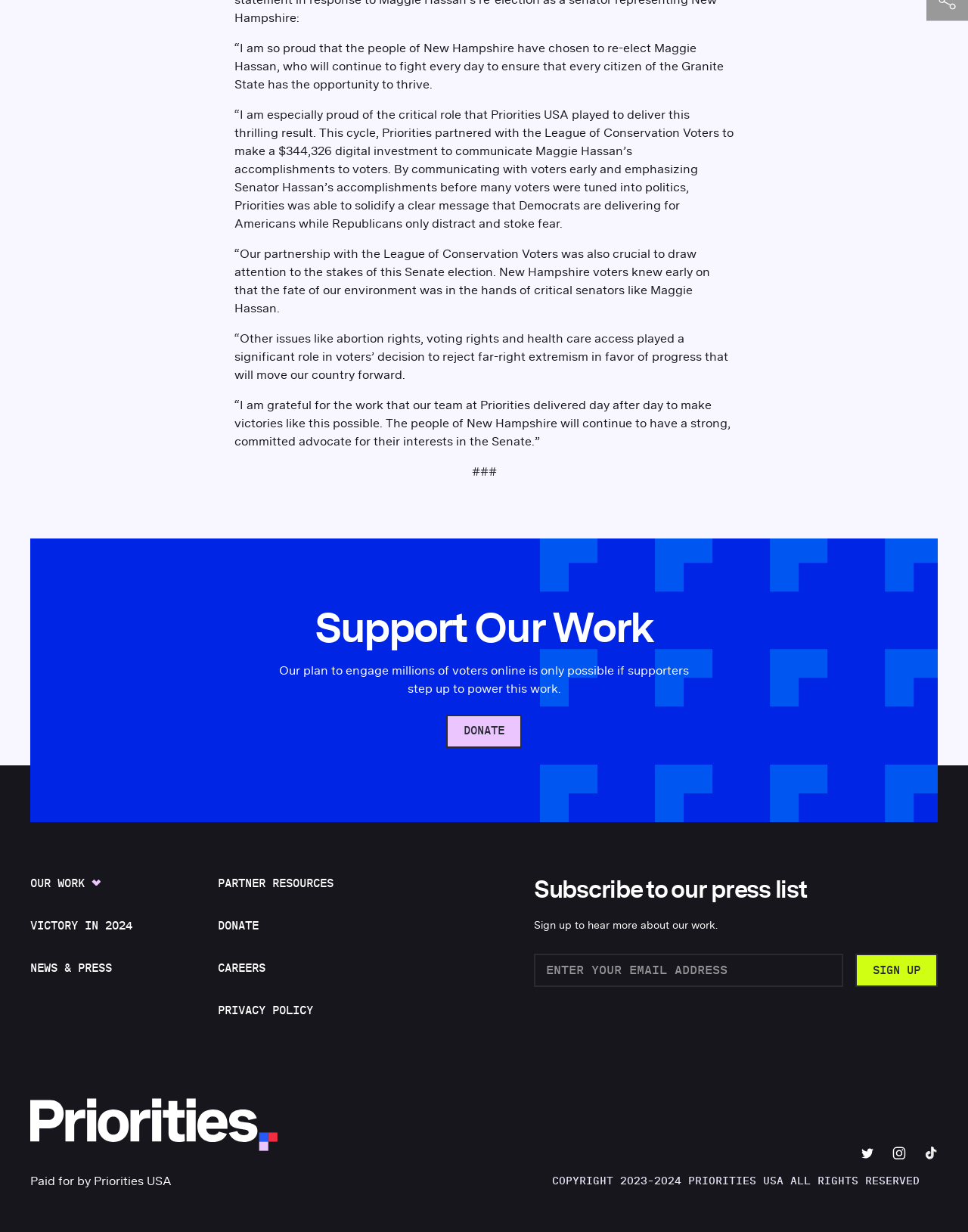Locate the bounding box of the user interface element based on this description: "Victory in 2024".

[0.031, 0.747, 0.137, 0.758]